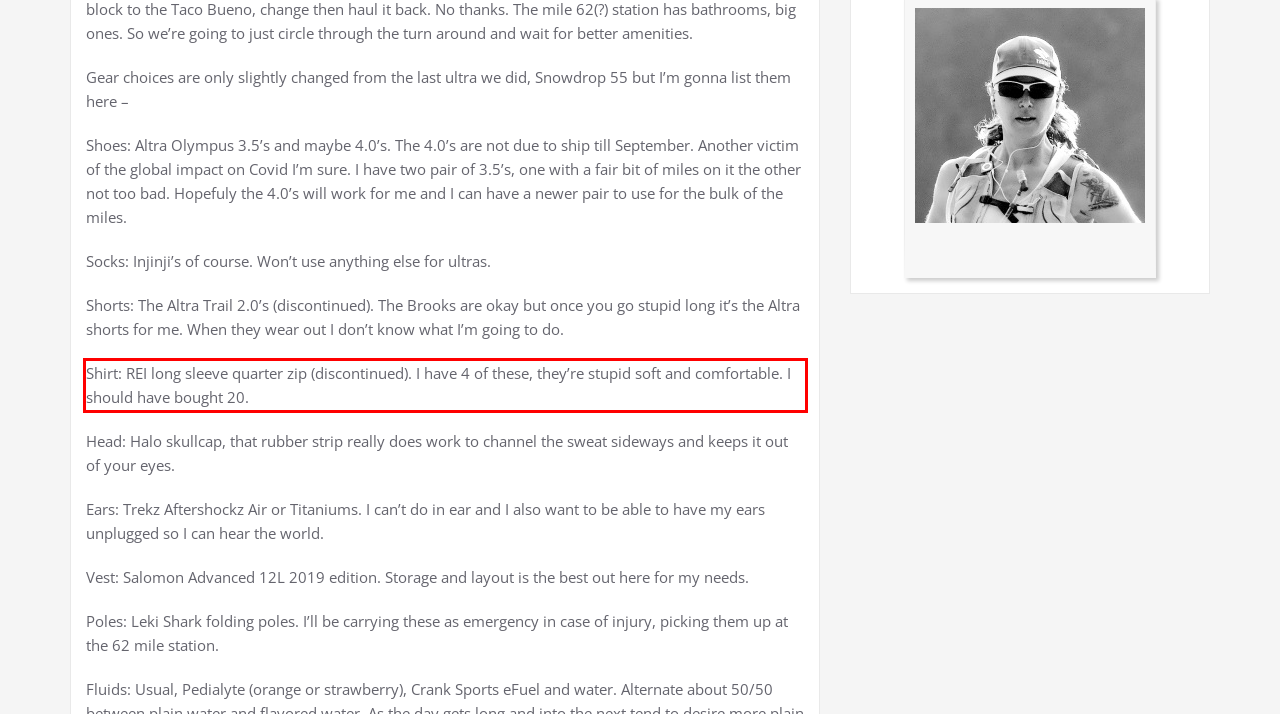Given a screenshot of a webpage containing a red bounding box, perform OCR on the text within this red bounding box and provide the text content.

Shirt: REI long sleeve quarter zip (discontinued). I have 4 of these, they’re stupid soft and comfortable. I should have bought 20.